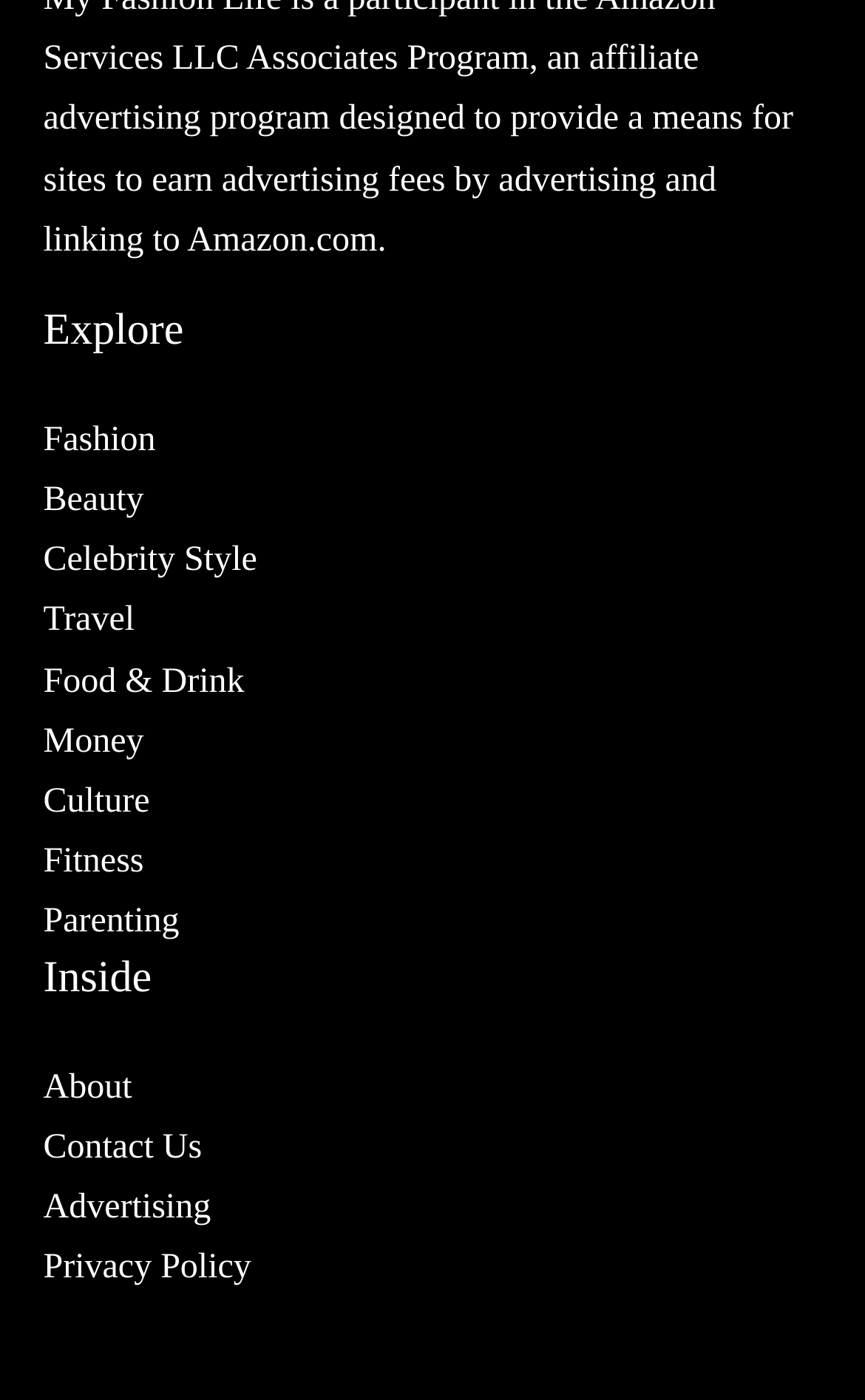Bounding box coordinates are specified in the format (top-left x, top-left y, bottom-right x, bottom-right y). All values are floating point numbers bounded between 0 and 1. Please provide the bounding box coordinate of the region this sentence describes: Fashion

[0.05, 0.334, 0.18, 0.361]